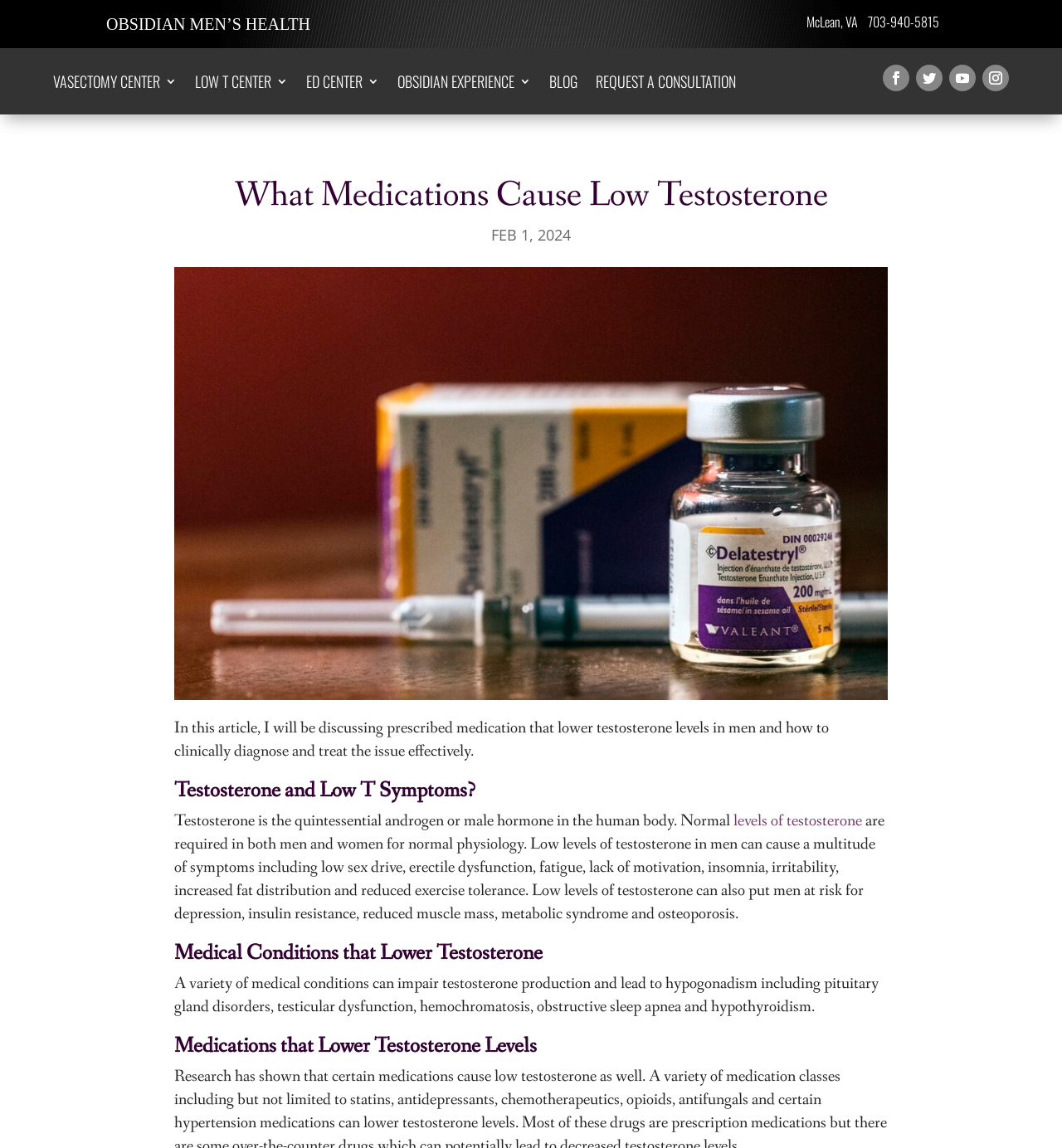Given the description of the UI element: "OBSIDIAN EXPERIENCE", predict the bounding box coordinates in the form of [left, top, right, bottom], with each value being a float between 0 and 1.

[0.374, 0.066, 0.5, 0.082]